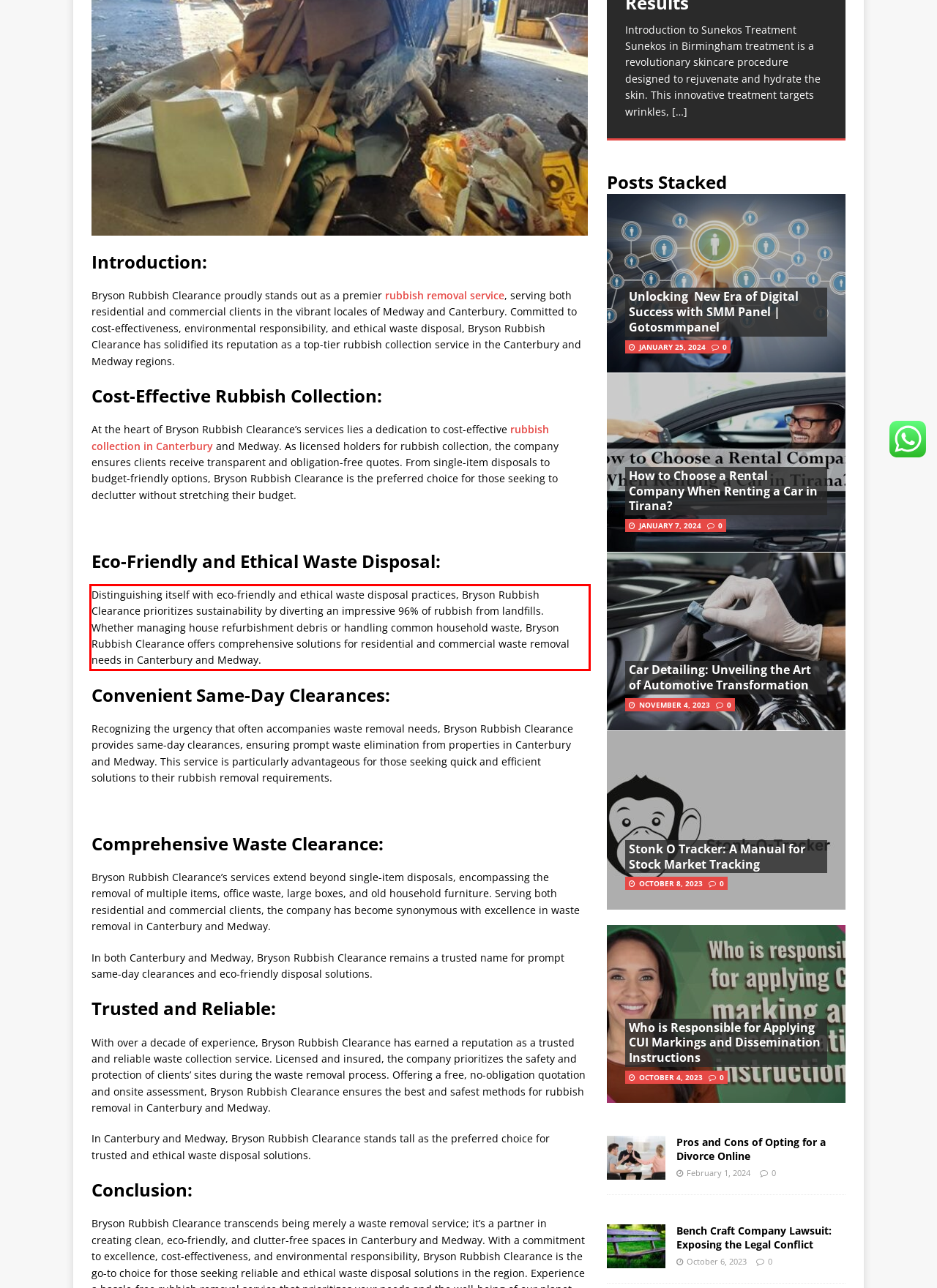There is a screenshot of a webpage with a red bounding box around a UI element. Please use OCR to extract the text within the red bounding box.

Distinguishing itself with eco-friendly and ethical waste disposal practices, Bryson Rubbish Clearance prioritizes sustainability by diverting an impressive 96% of rubbish from landfills. Whether managing house refurbishment debris or handling common household waste, Bryson Rubbish Clearance offers comprehensive solutions for residential and commercial waste removal needs in Canterbury and Medway.